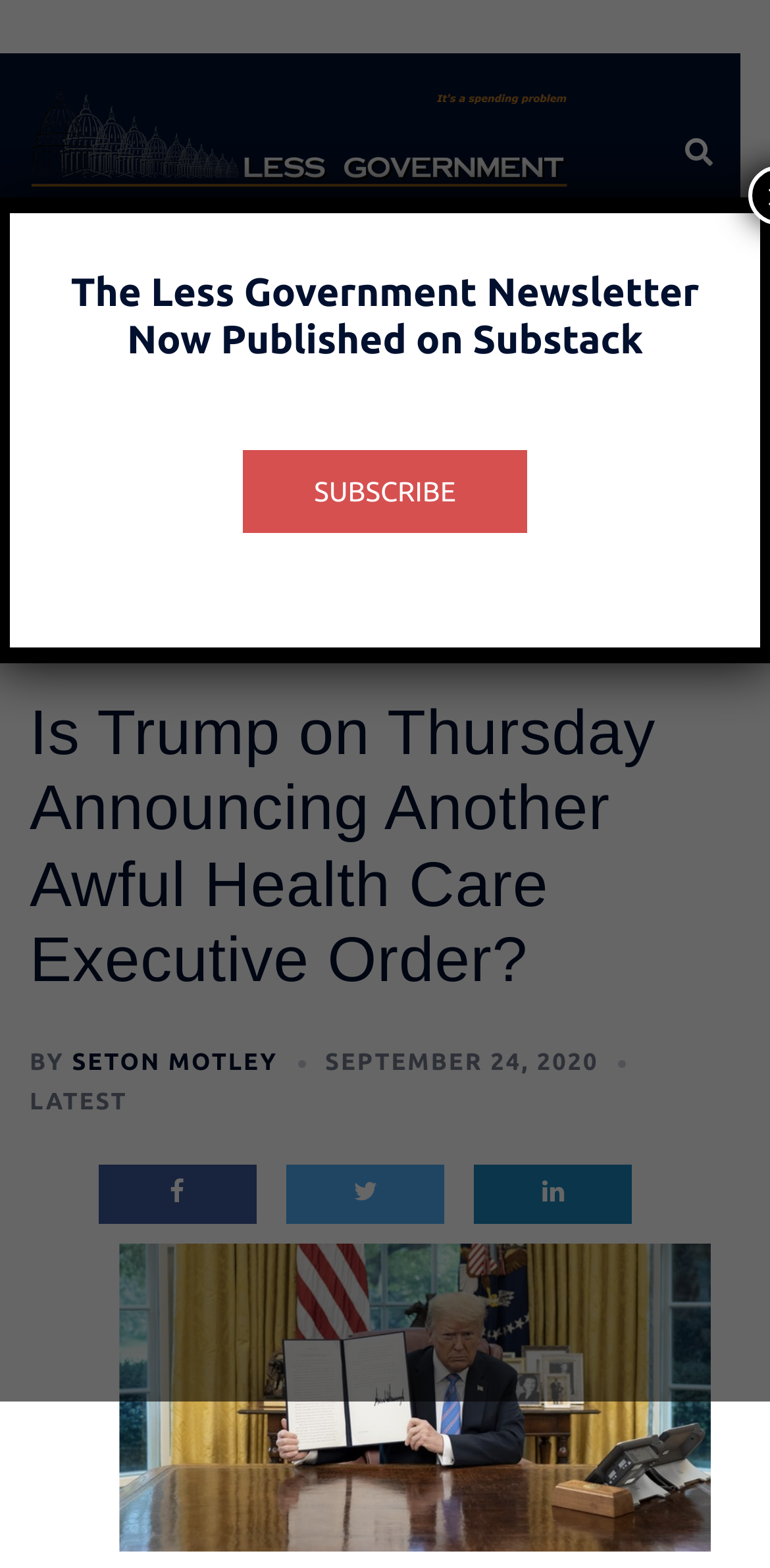Can you find the bounding box coordinates for the element that needs to be clicked to execute this instruction: "Search for something"? The coordinates should be given as four float numbers between 0 and 1, i.e., [left, top, right, bottom].

[0.885, 0.087, 0.926, 0.108]